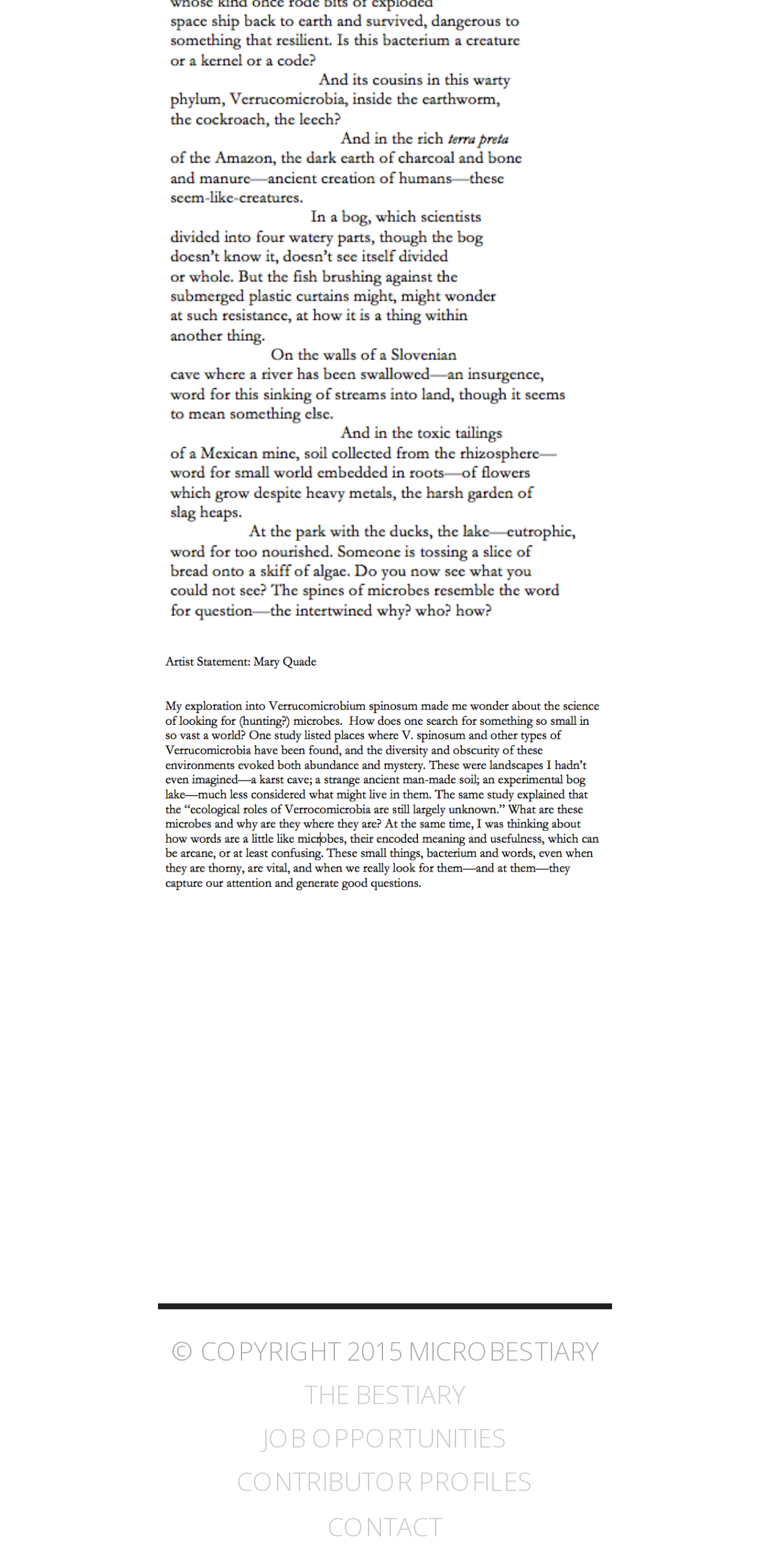Find the UI element described as: "The Bestiary" and predict its bounding box coordinates. Ensure the coordinates are four float numbers between 0 and 1, [left, top, right, bottom].

[0.205, 0.876, 0.795, 0.903]